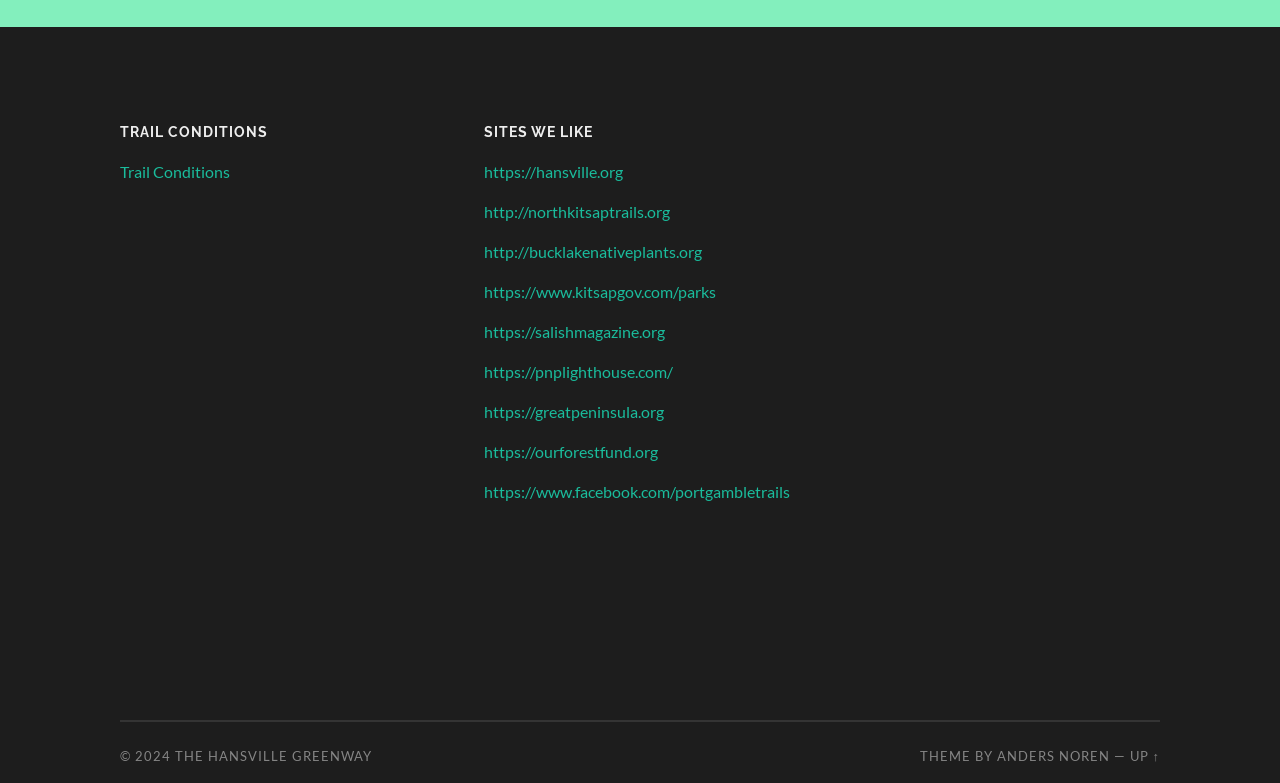What is the copyright year?
Answer the question with a single word or phrase derived from the image.

2024